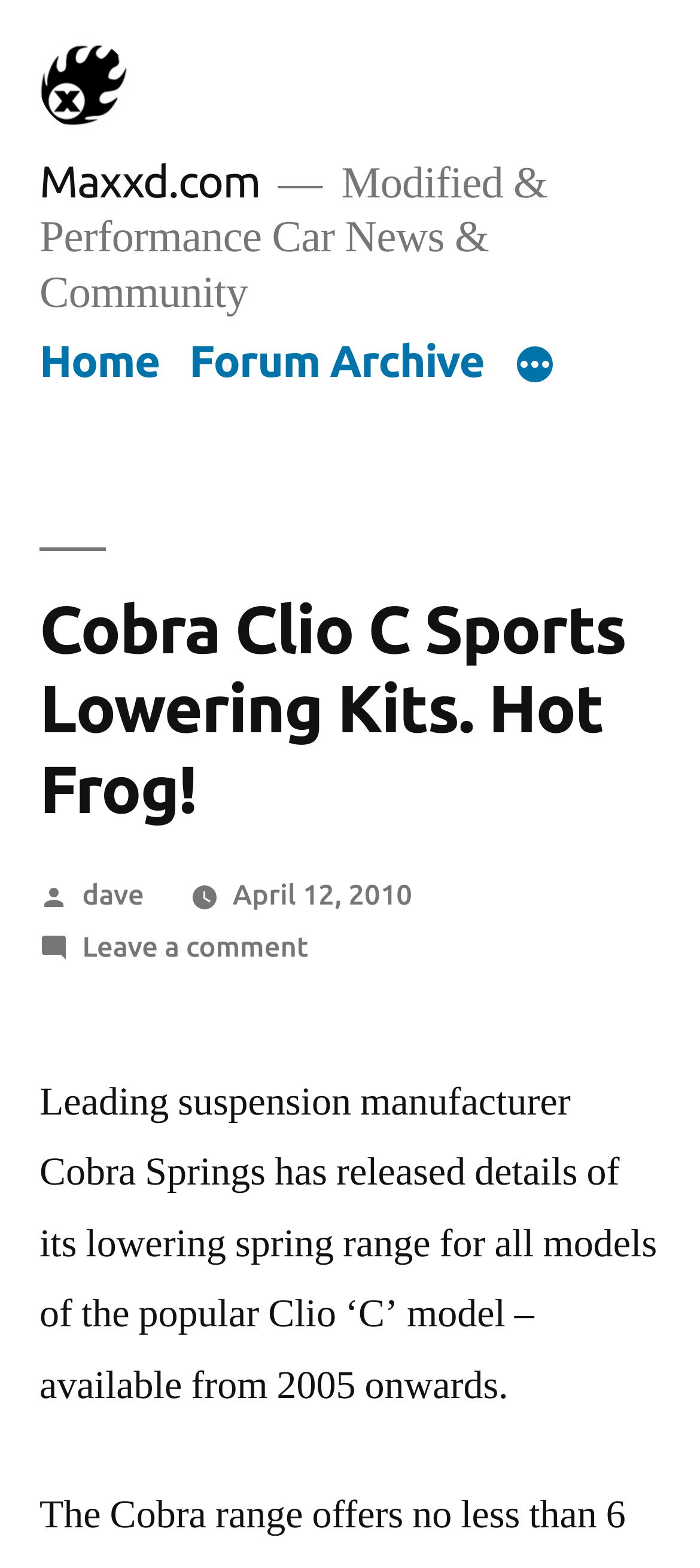Give a one-word or short phrase answer to the question: 
What is the name of the website?

Maxxd.com